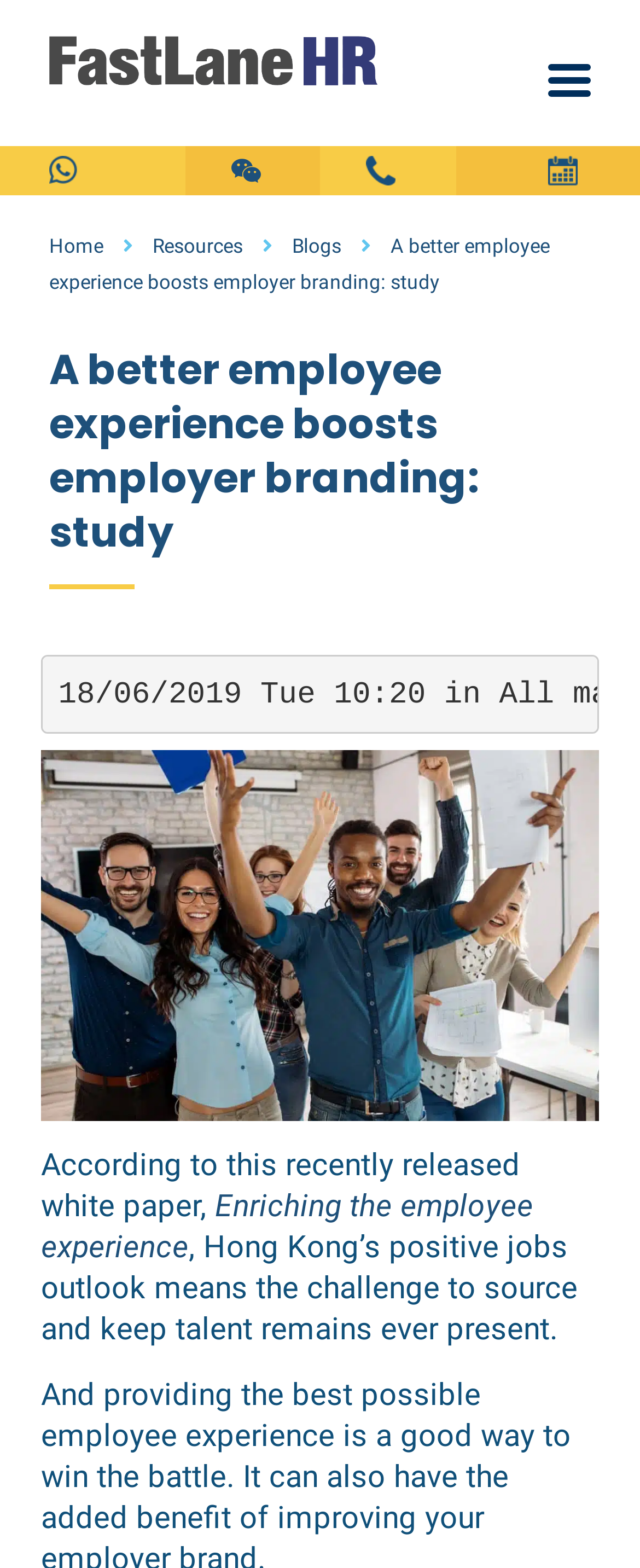Given the description "Enriching the employee experience", determine the bounding box of the corresponding UI element.

[0.064, 0.758, 0.833, 0.808]